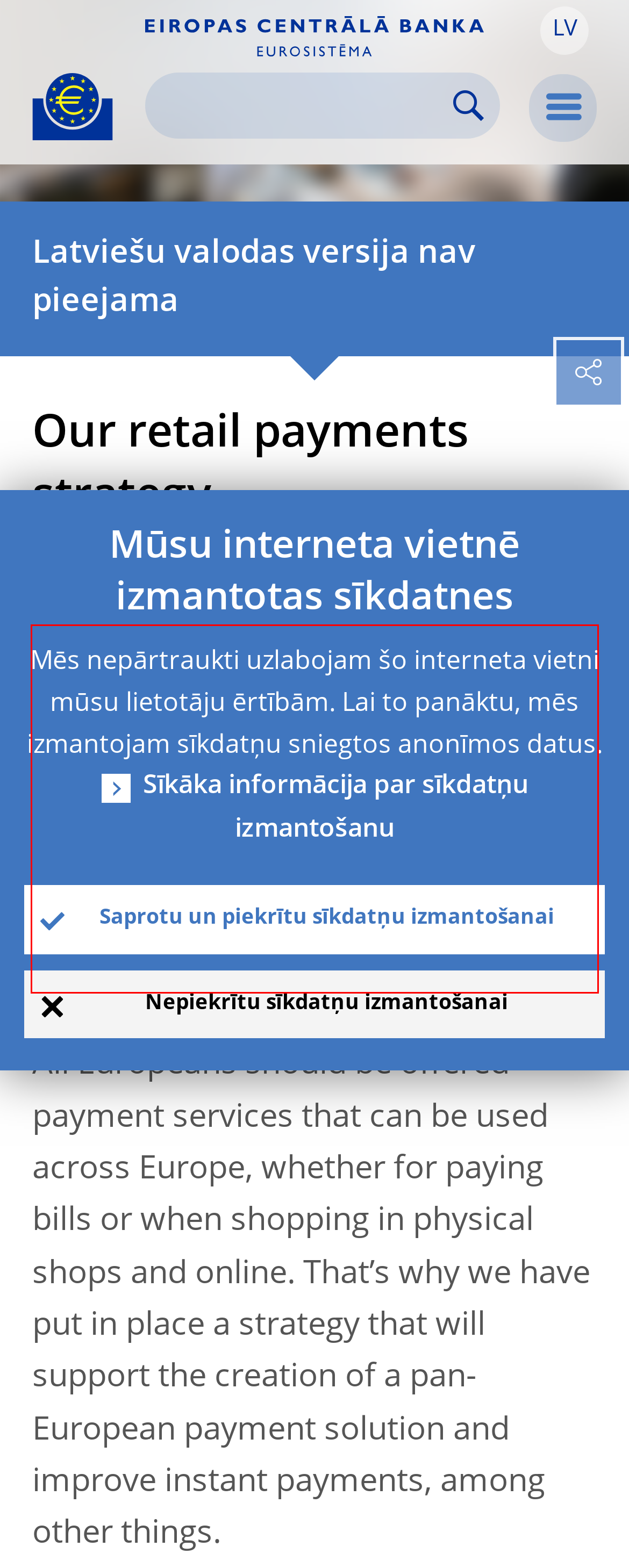Inspect the webpage screenshot that has a red bounding box and use OCR technology to read and display the text inside the red bounding box.

The way you pay and receive money across Europe is constantly evolving. We want to make sure we evolve alongside the latest trends and technologies, and that the payment services you use remain safe as well as reliable, easy, and fast.